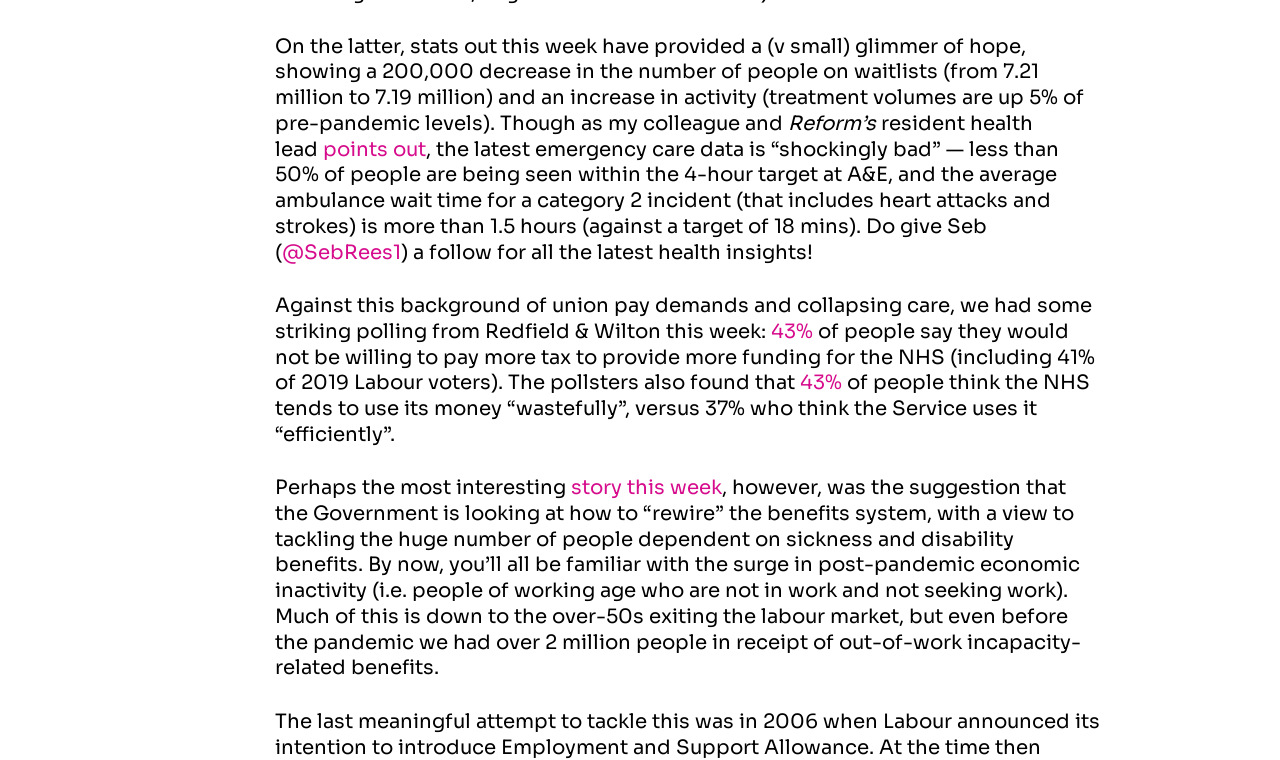Predict the bounding box for the UI component with the following description: "Request Appointment".

None